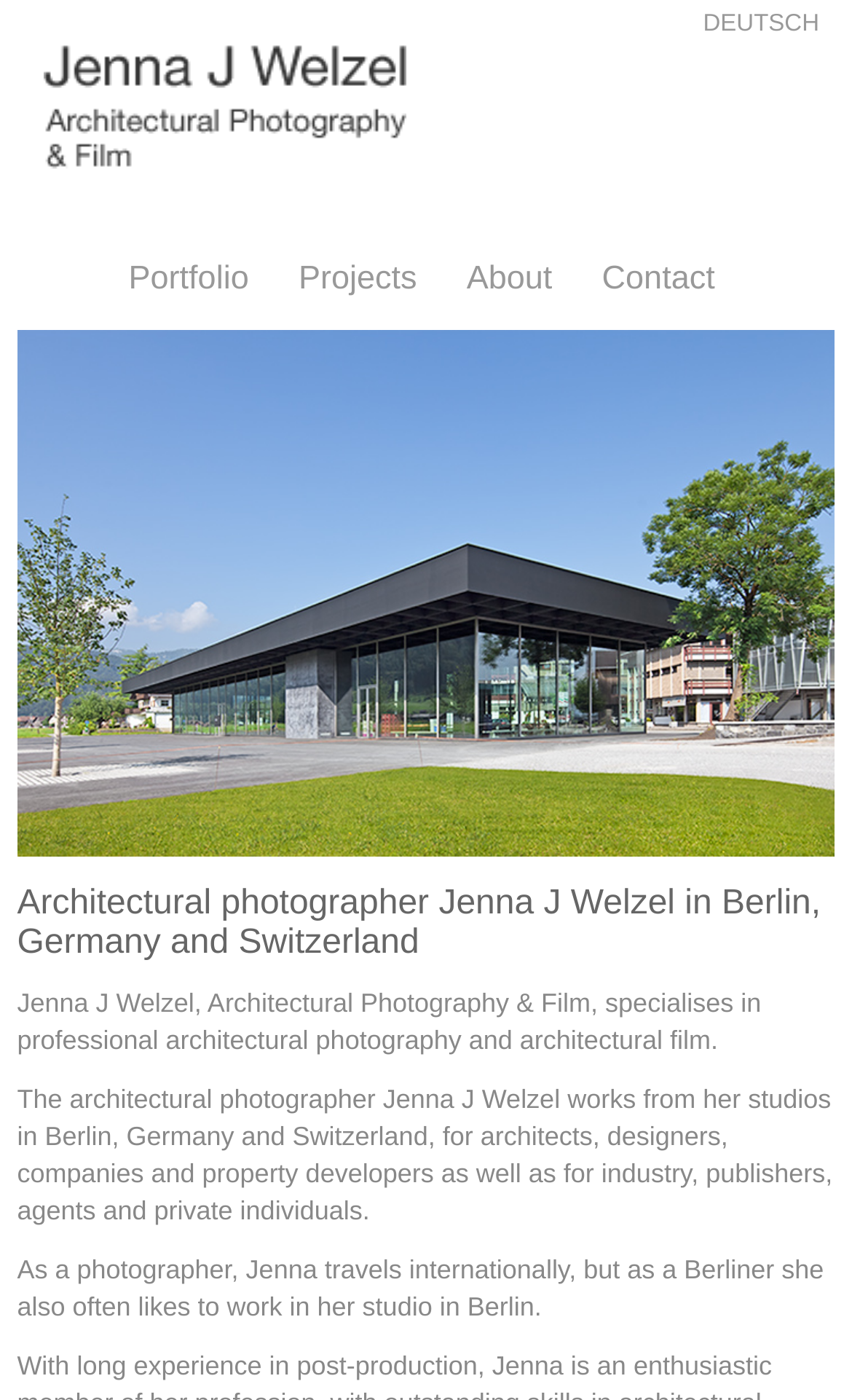Generate the text content of the main headline of the webpage.

Architectural photographer Jenna J Welzel in Berlin, Germany and Switzerland